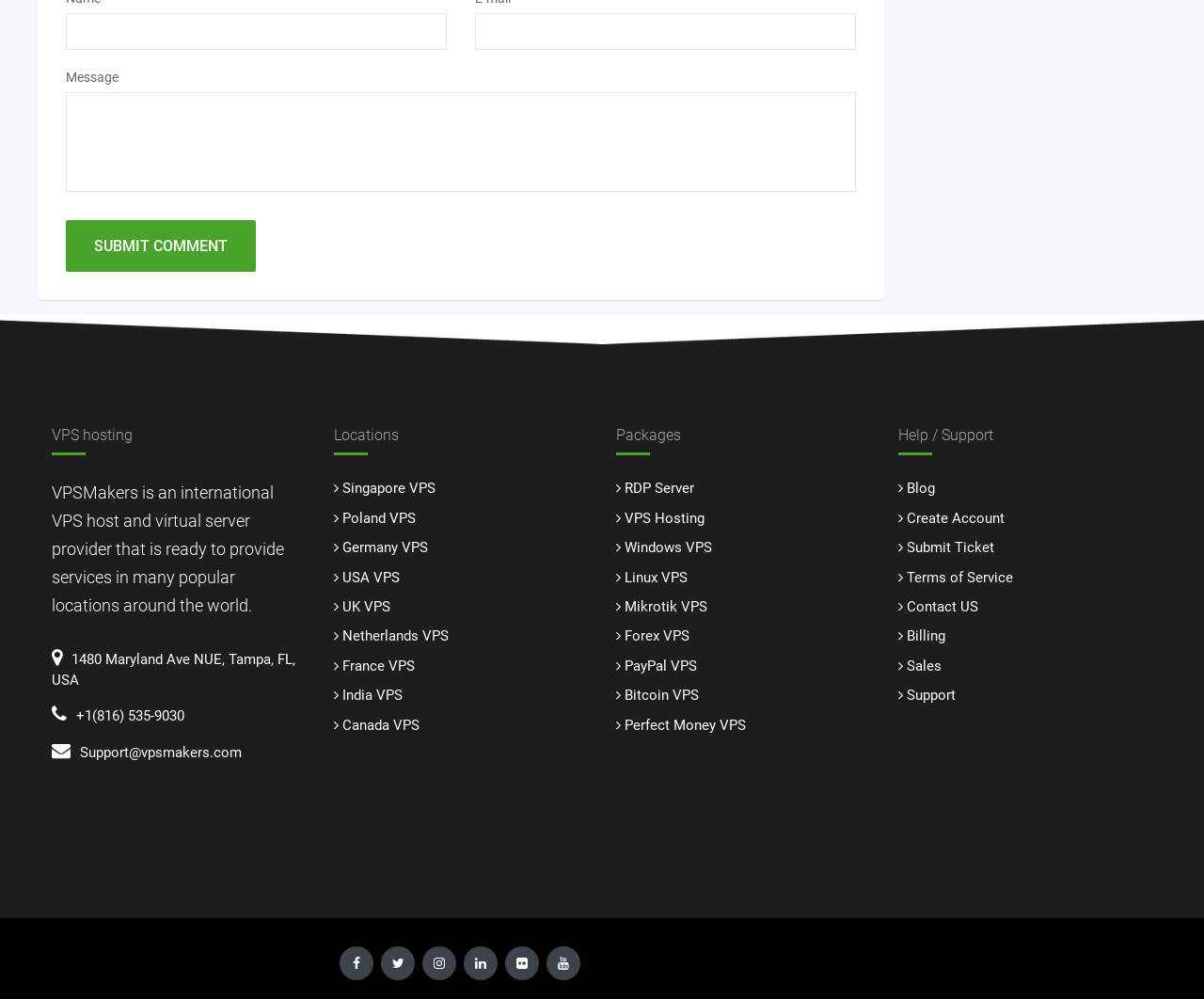Please find the bounding box coordinates of the element that you should click to achieve the following instruction: "Submit comment". The coordinates should be presented as four float numbers between 0 and 1: [left, top, right, bottom].

[0.055, 0.22, 0.212, 0.272]